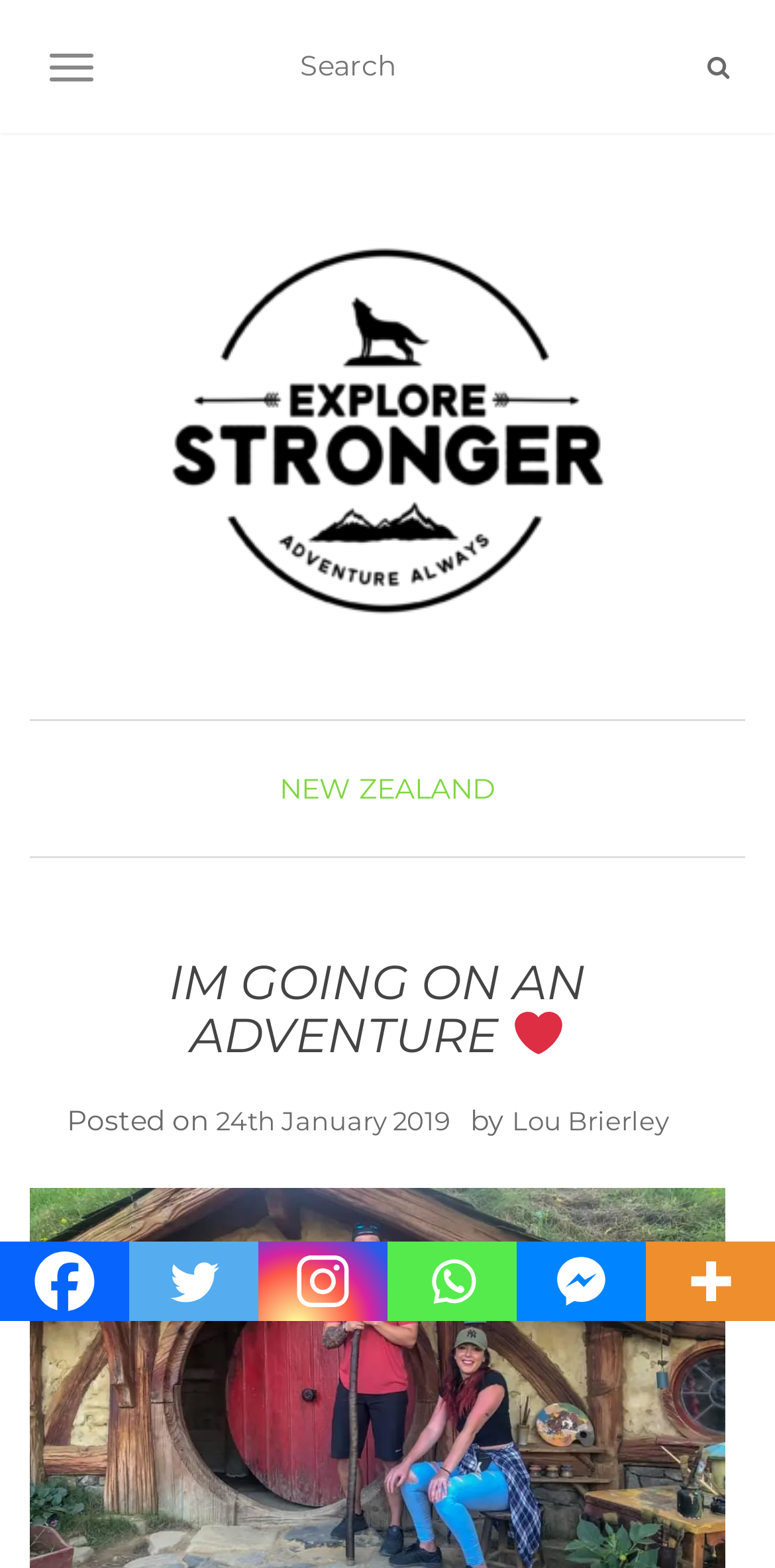Pinpoint the bounding box coordinates of the area that should be clicked to complete the following instruction: "Share on Facebook". The coordinates must be given as four float numbers between 0 and 1, i.e., [left, top, right, bottom].

[0.0, 0.792, 0.167, 0.842]